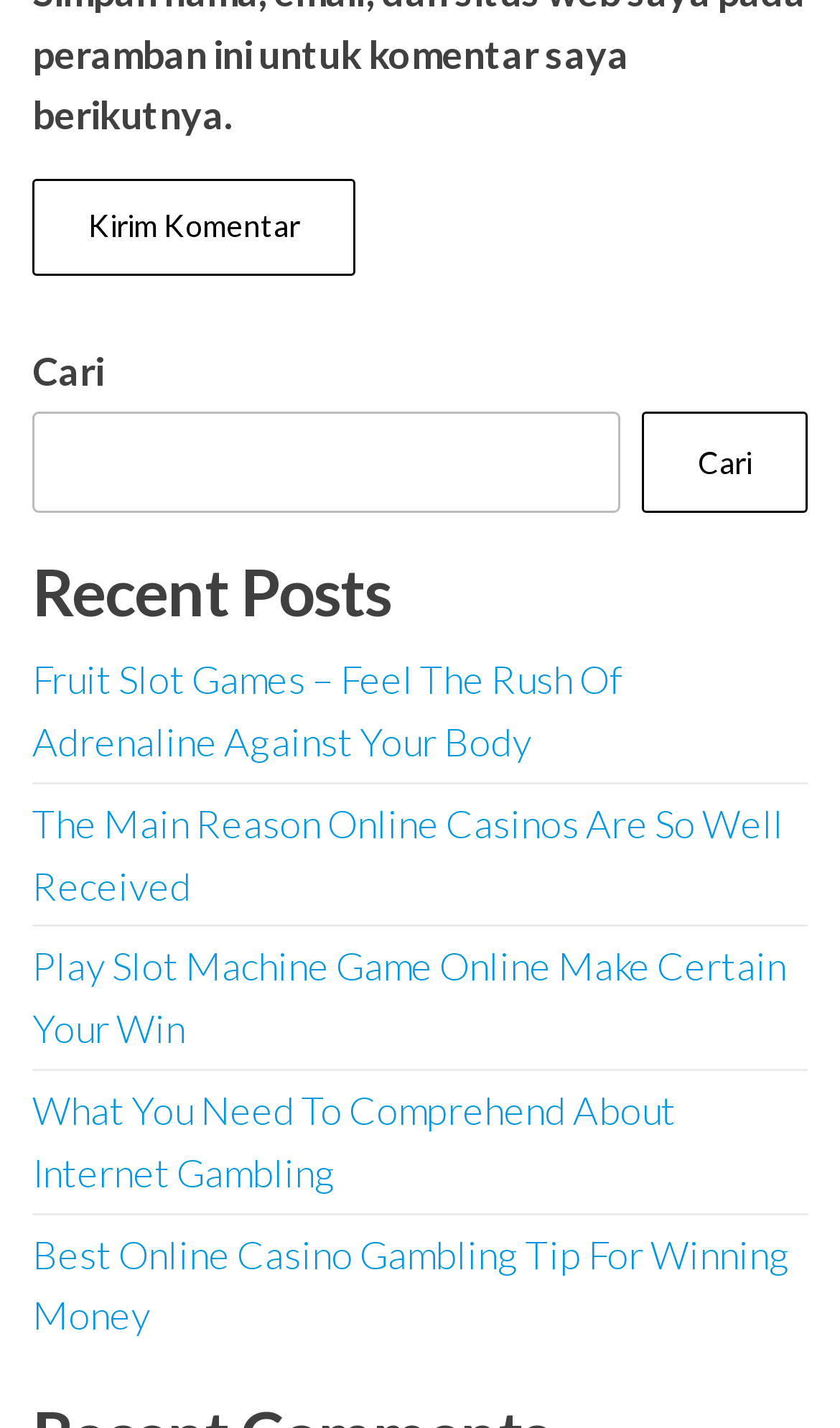Please identify the bounding box coordinates of the element that needs to be clicked to perform the following instruction: "Go to the Squiggle".

None